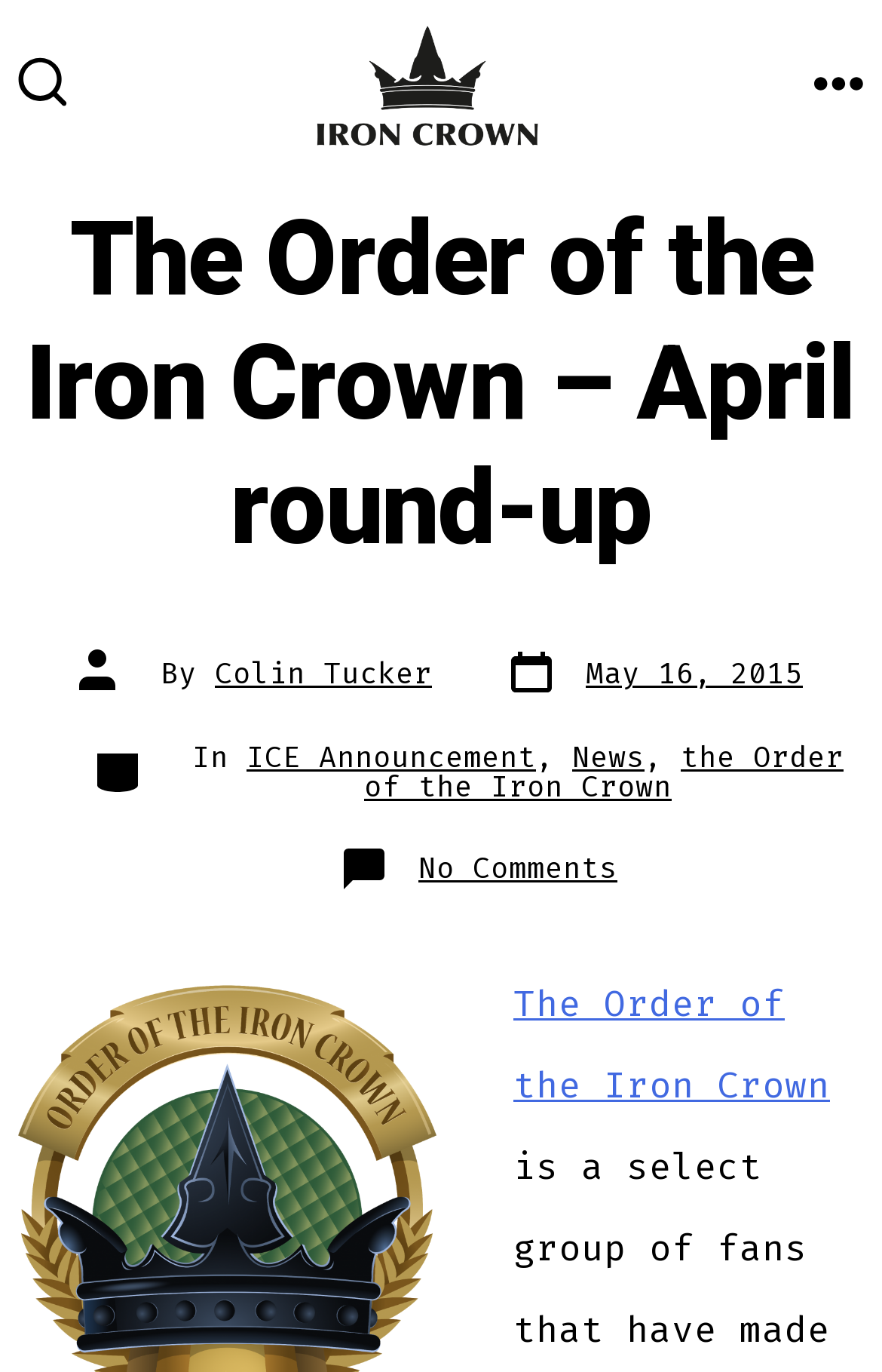Provide the bounding box for the UI element matching this description: "Colin Tucker".

[0.244, 0.477, 0.49, 0.505]